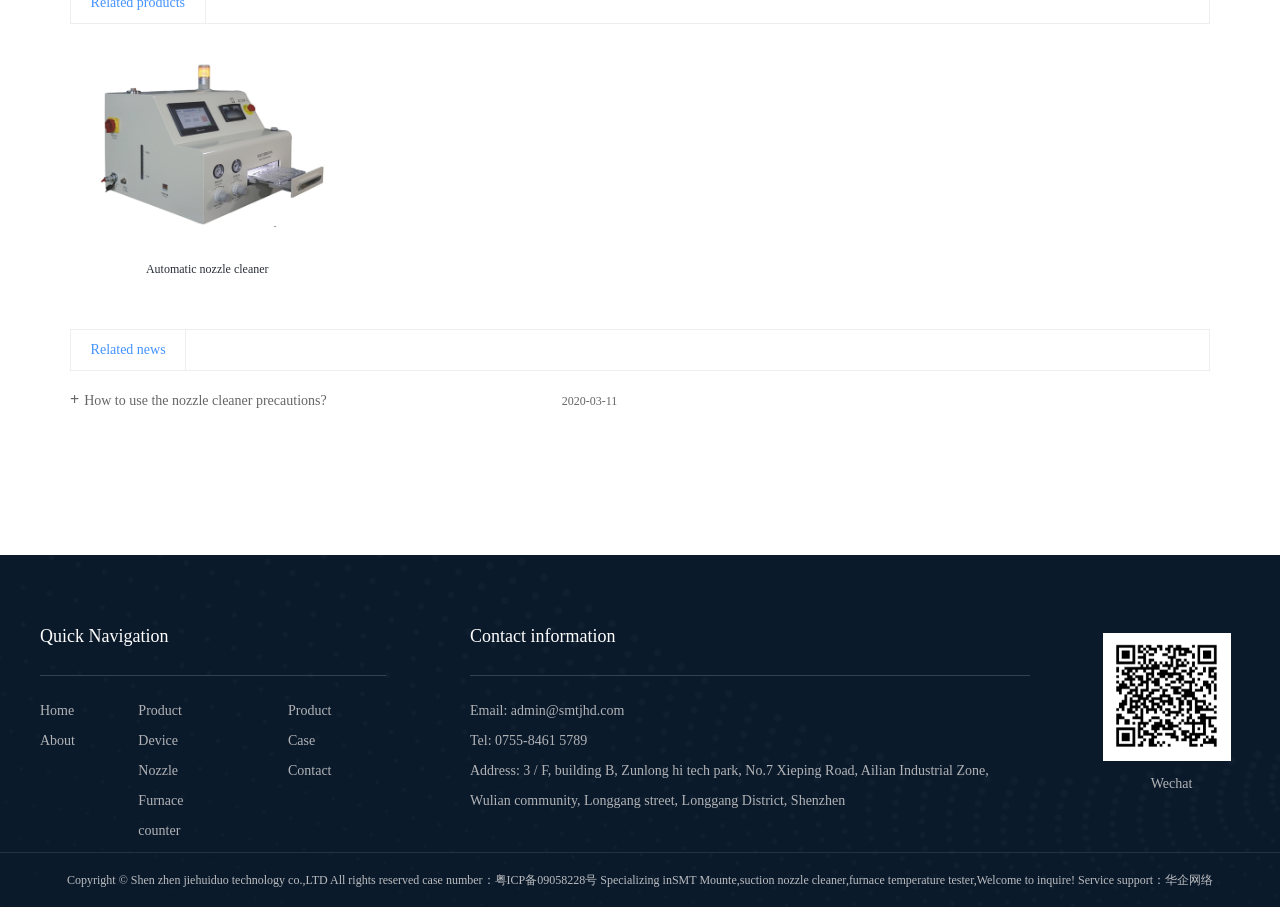Please identify the bounding box coordinates of the clickable element to fulfill the following instruction: "Click the 'Nozzle' link". The coordinates should be four float numbers between 0 and 1, i.e., [left, top, right, bottom].

[0.108, 0.841, 0.139, 0.857]